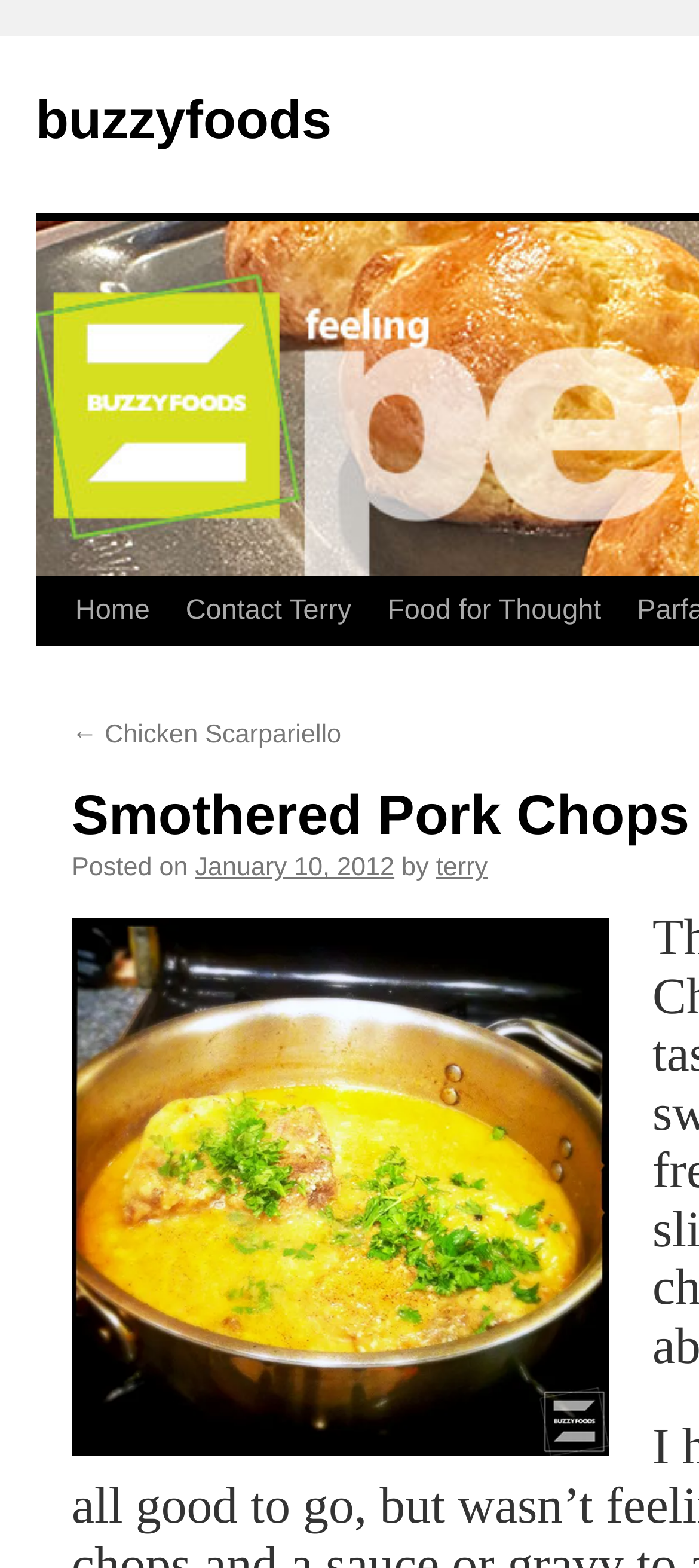Who is the author of the post?
Respond to the question with a single word or phrase according to the image.

terry